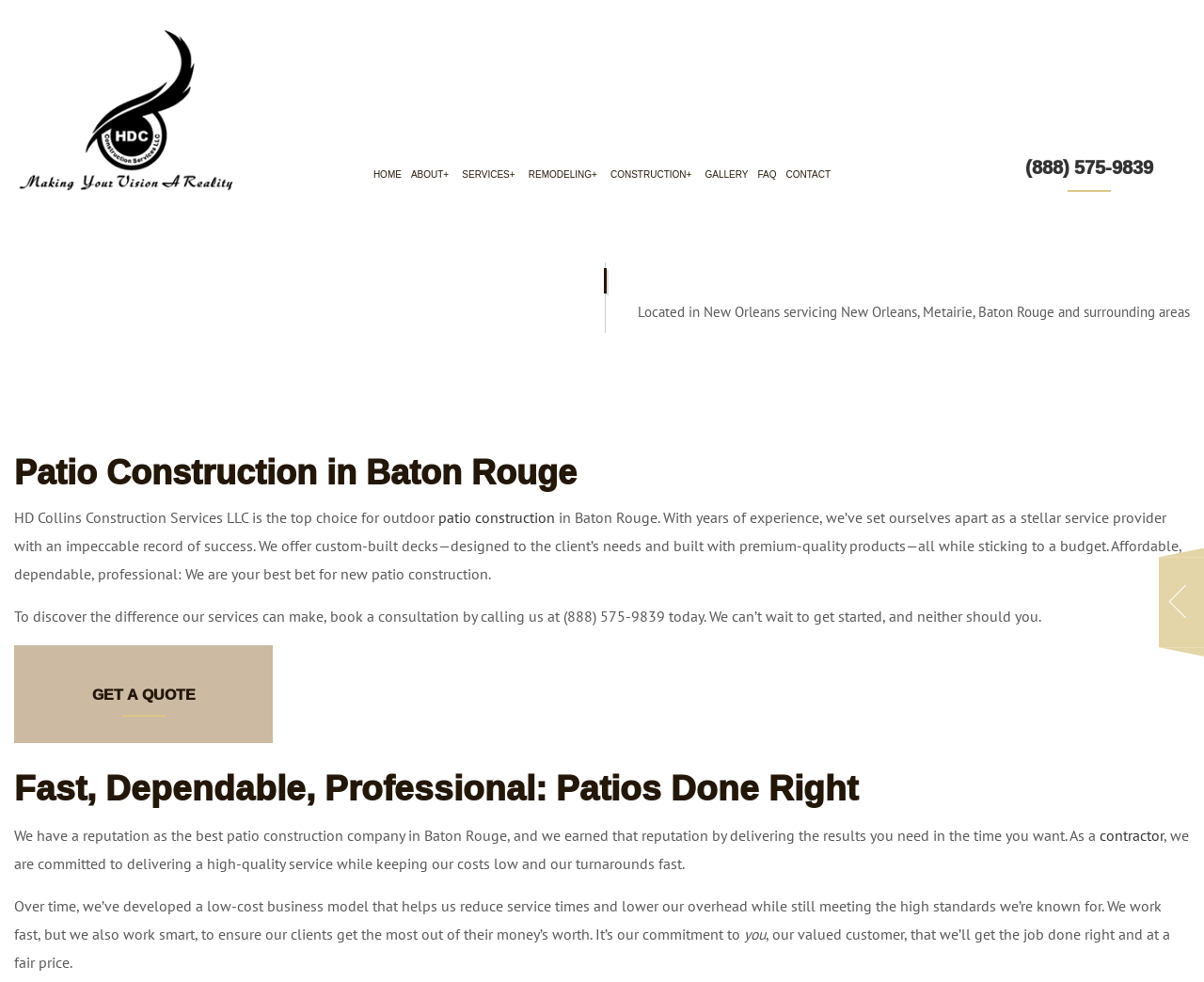Provide the bounding box coordinates of the HTML element this sentence describes: "Testimonials".

[0.144, 0.295, 0.366, 0.329]